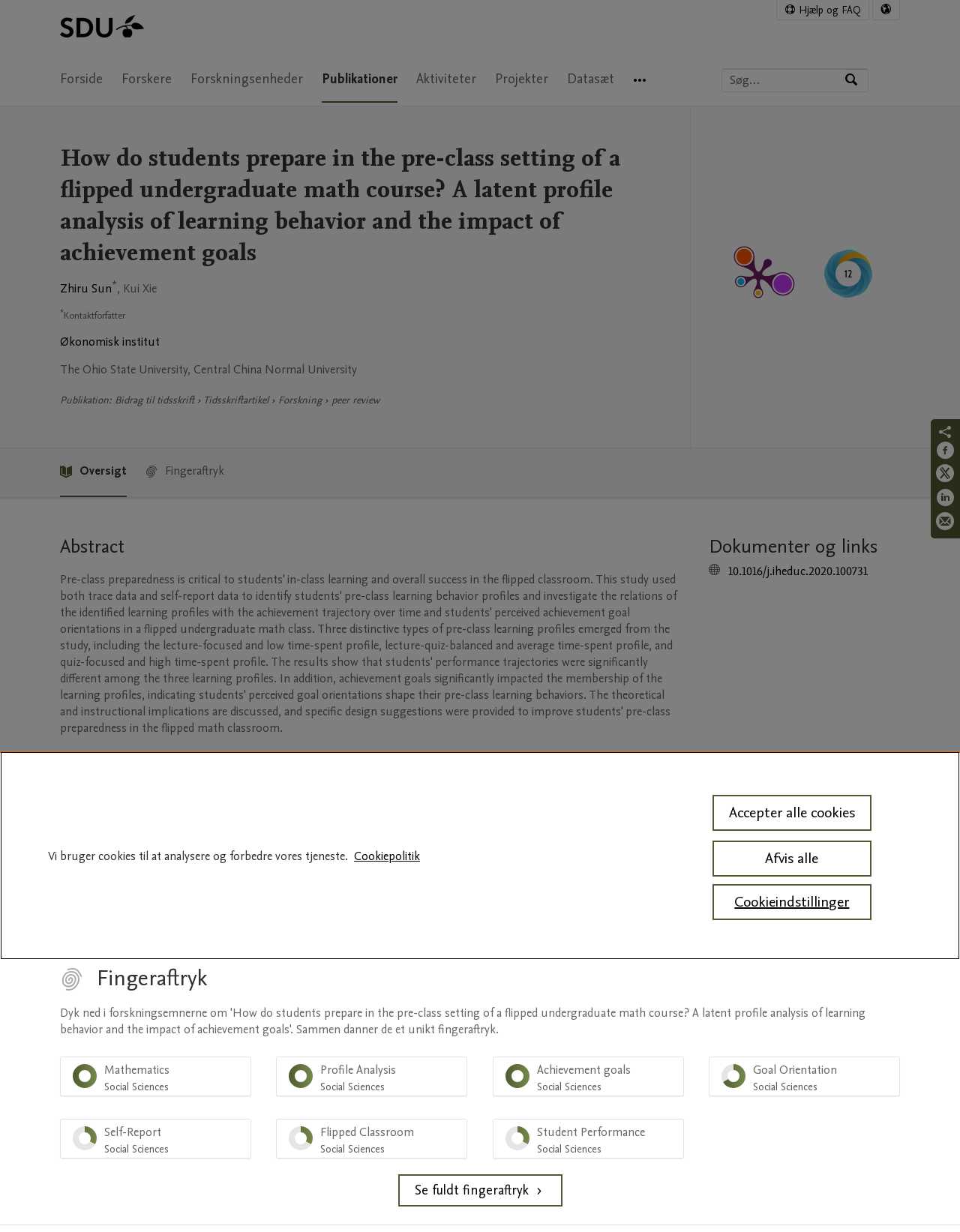What is the language of the original publication?
Give a single word or phrase answer based on the content of the image.

English